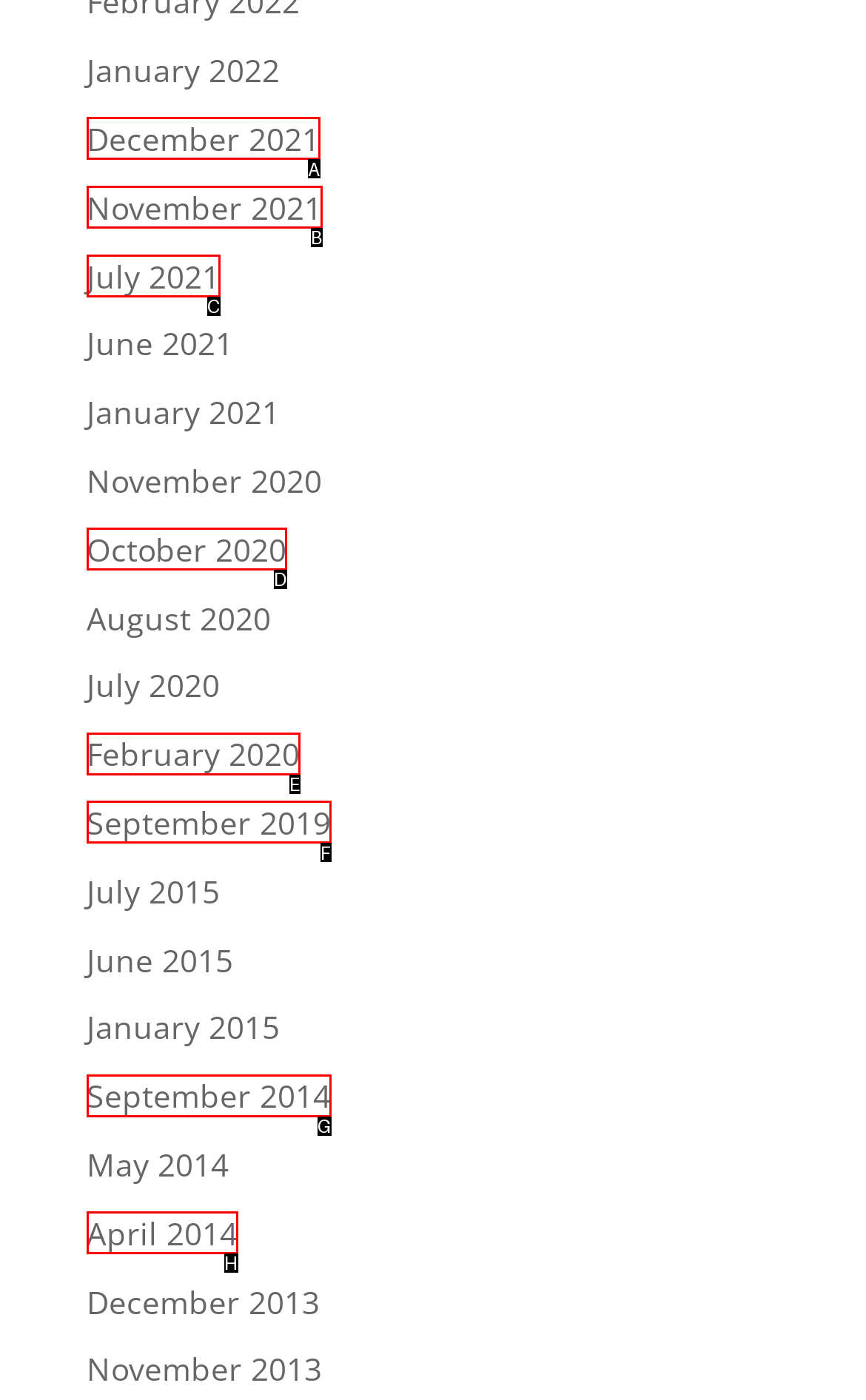To achieve the task: Select a section to list articles, which HTML element do you need to click?
Respond with the letter of the correct option from the given choices.

None